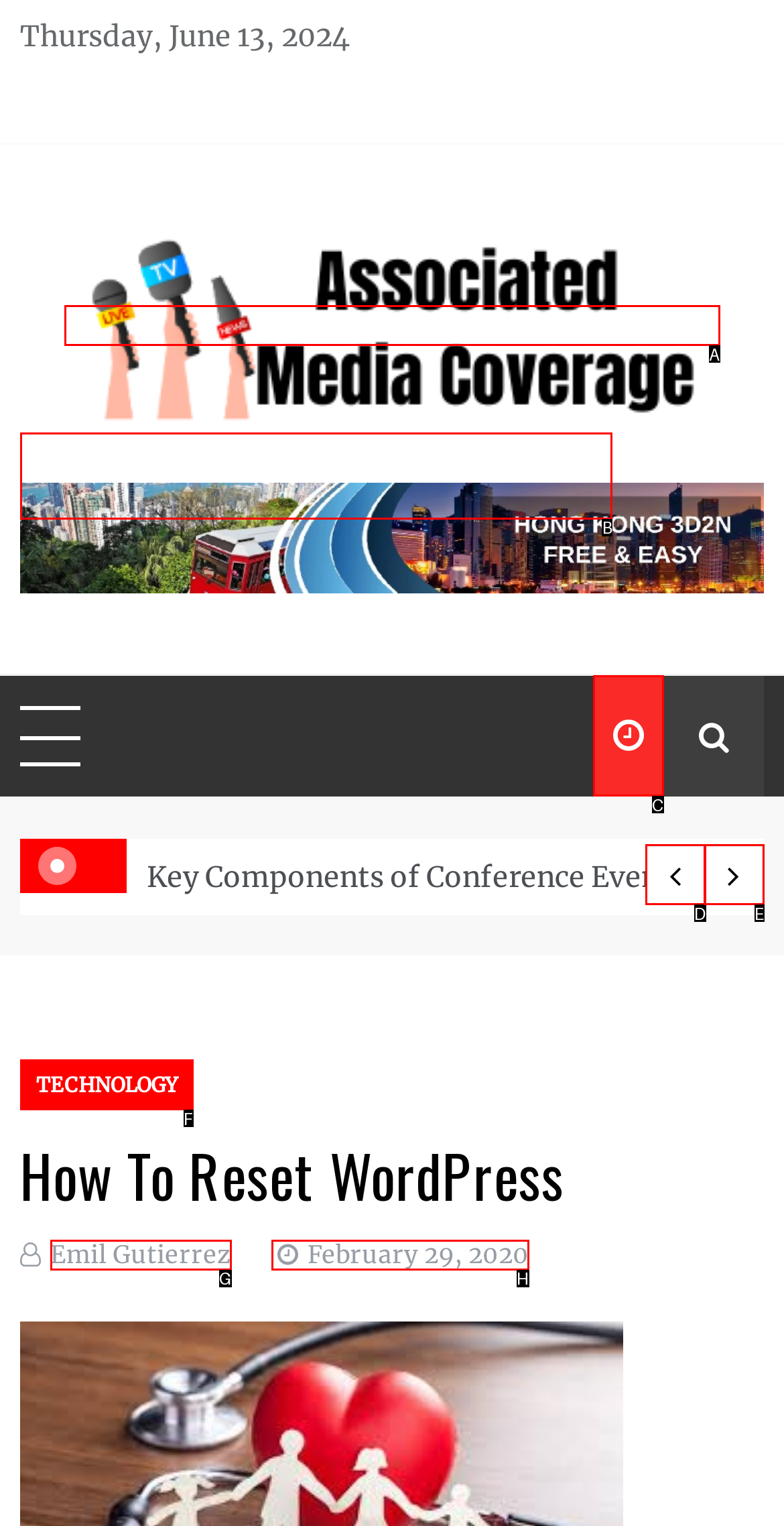Tell me which one HTML element best matches the description: February 29, 2020February 29, 2020 Answer with the option's letter from the given choices directly.

H